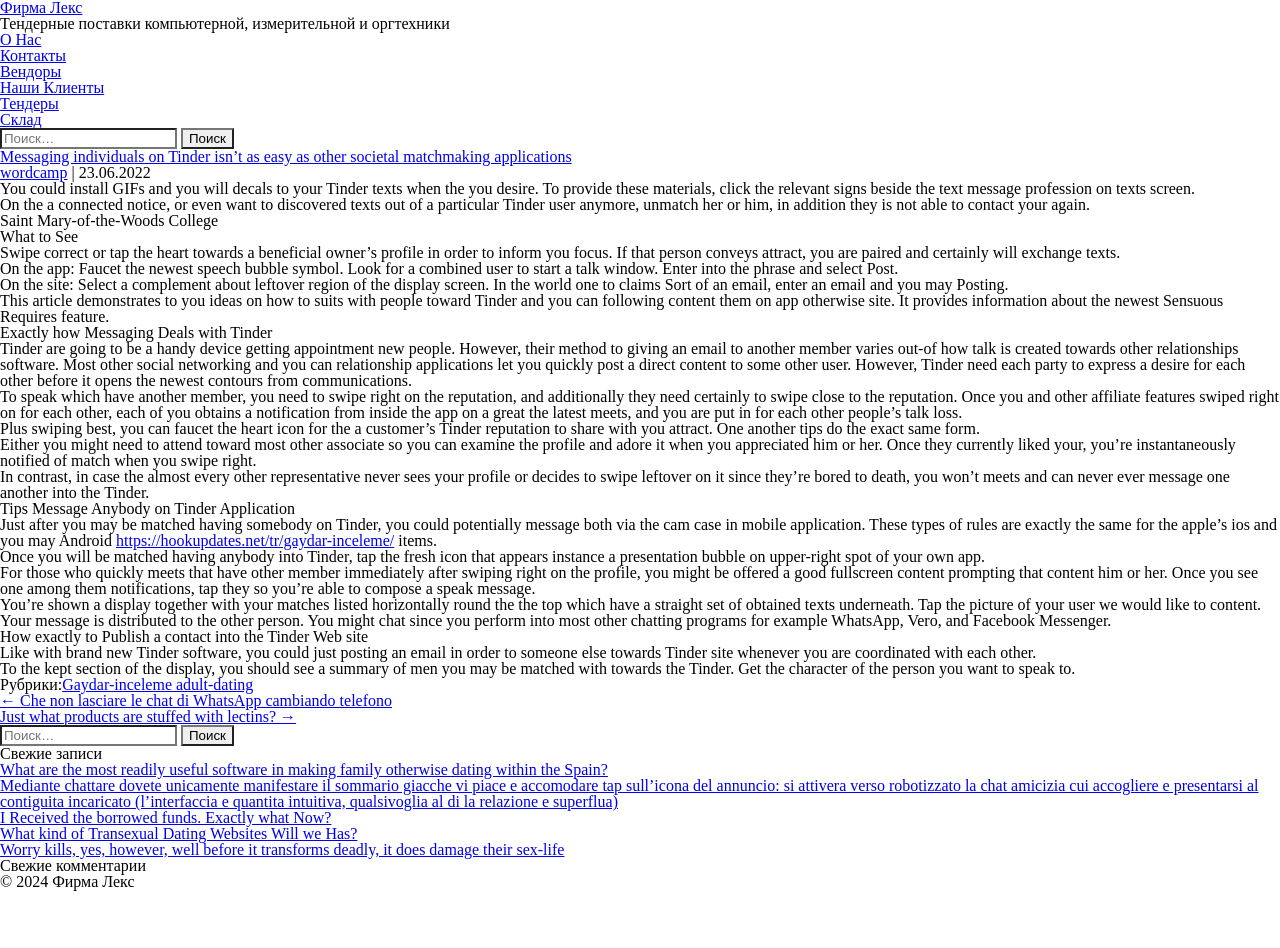With reference to the screenshot, provide a detailed response to the question below:
How do you send a message on the Tinder website?

According to the webpage, to send a message on the Tinder website, you need to click on the user's profile on the left side of the screen, and then type a message in the chat window. This is mentioned in the section 'How to Publish a contact on the Tinder Web site'.